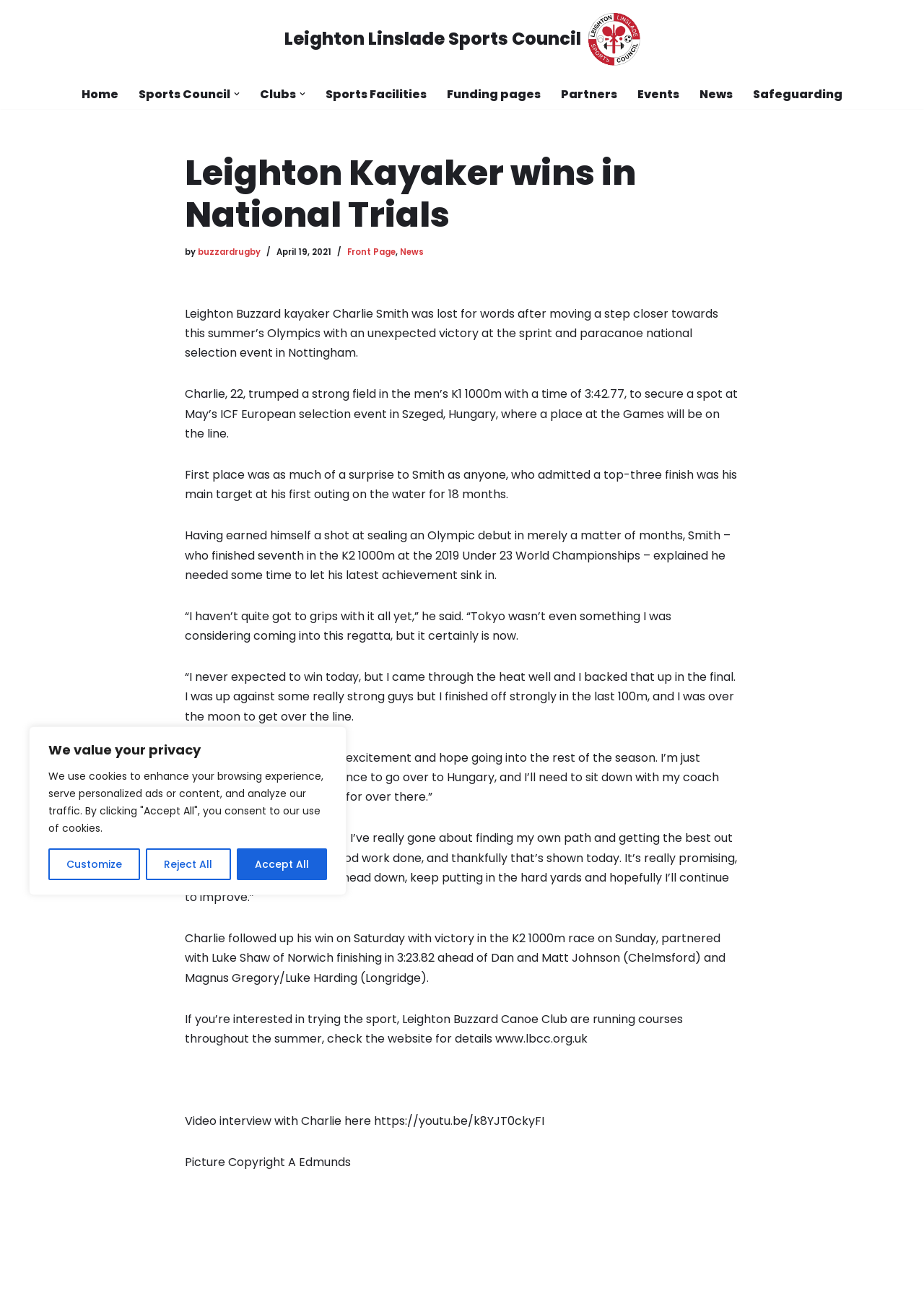Determine the bounding box of the UI element mentioned here: "Clubs". The coordinates must be in the format [left, top, right, bottom] with values ranging from 0 to 1.

[0.281, 0.064, 0.32, 0.079]